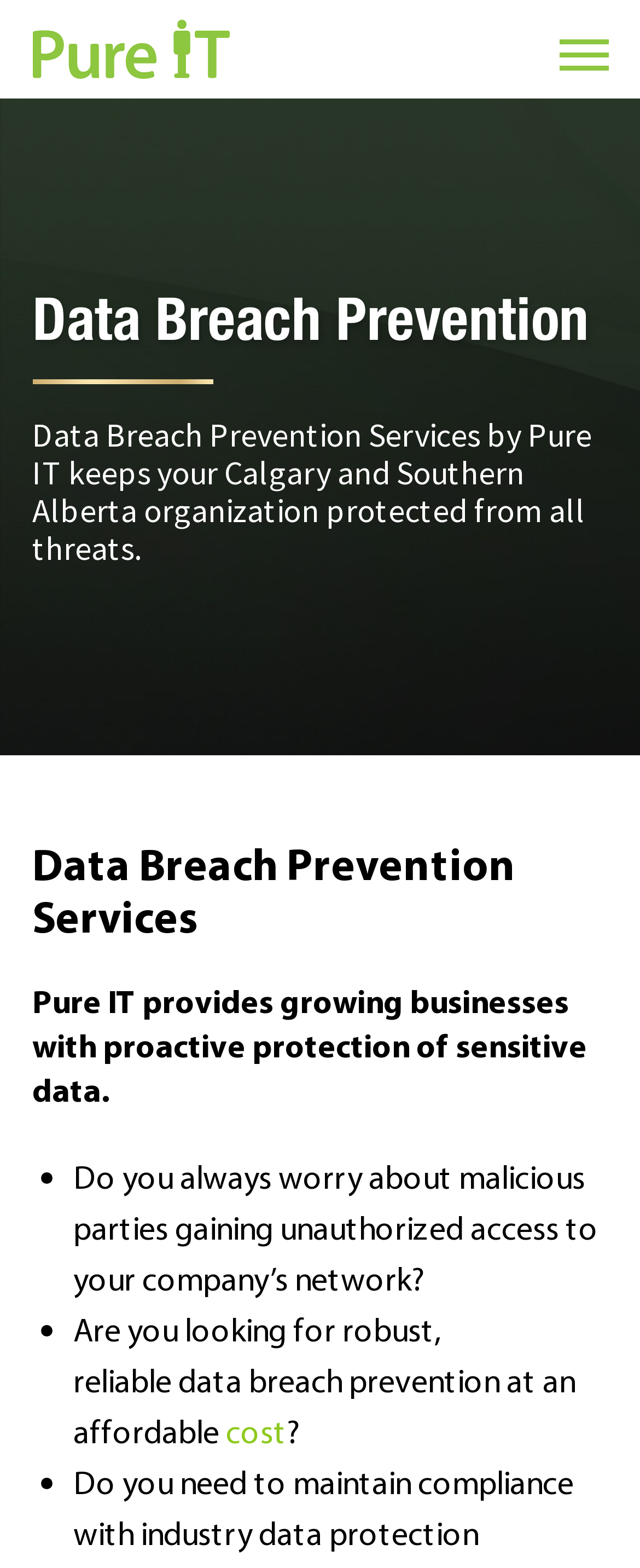How many links are there in the top navigation menu?
Please answer using one word or phrase, based on the screenshot.

7